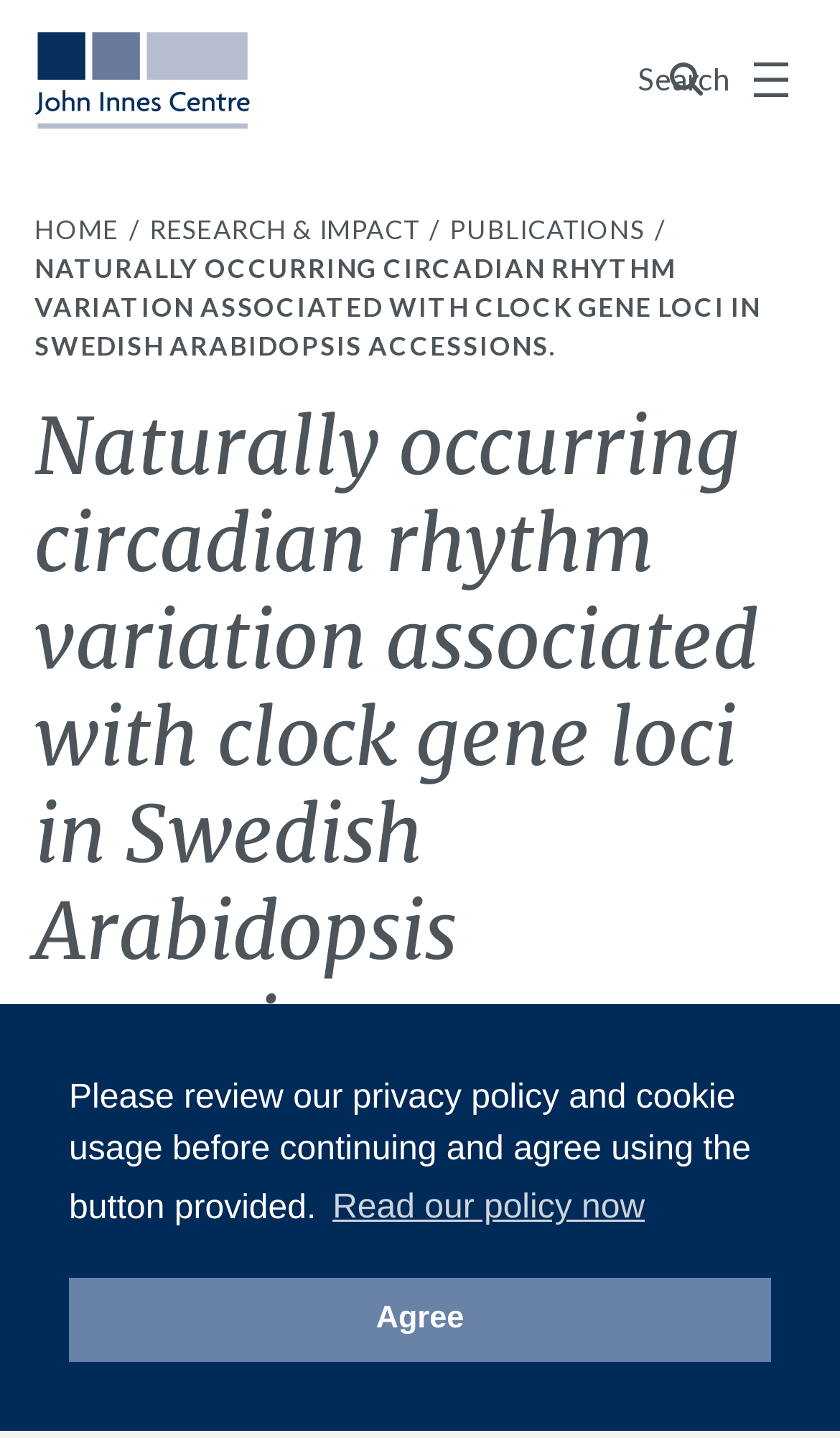Predict the bounding box for the UI component with the following description: "Search".

[0.759, 0.042, 0.877, 0.068]